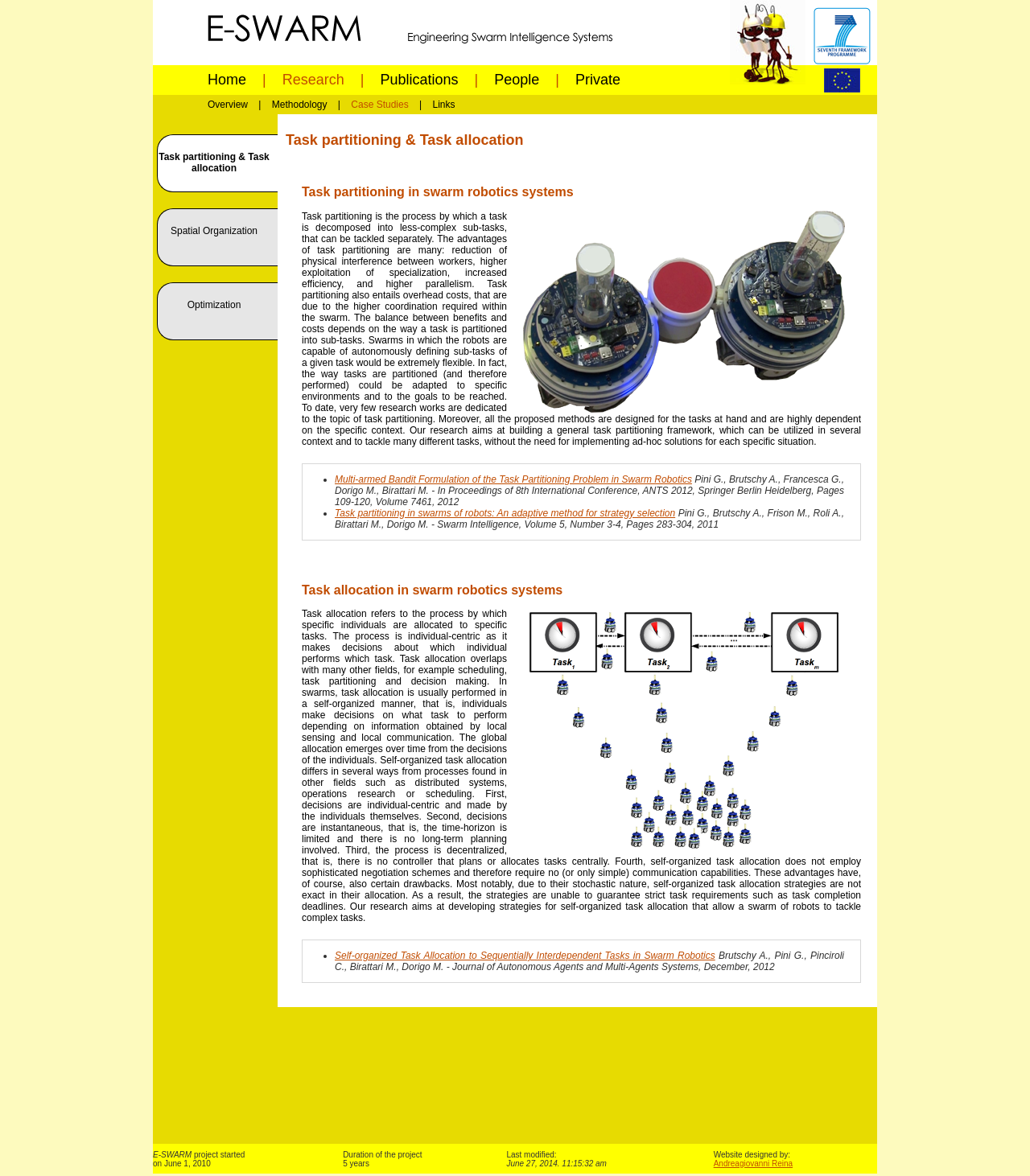Please determine the bounding box coordinates for the UI element described as: "Task partitioning & Task allocation".

[0.153, 0.115, 0.262, 0.163]